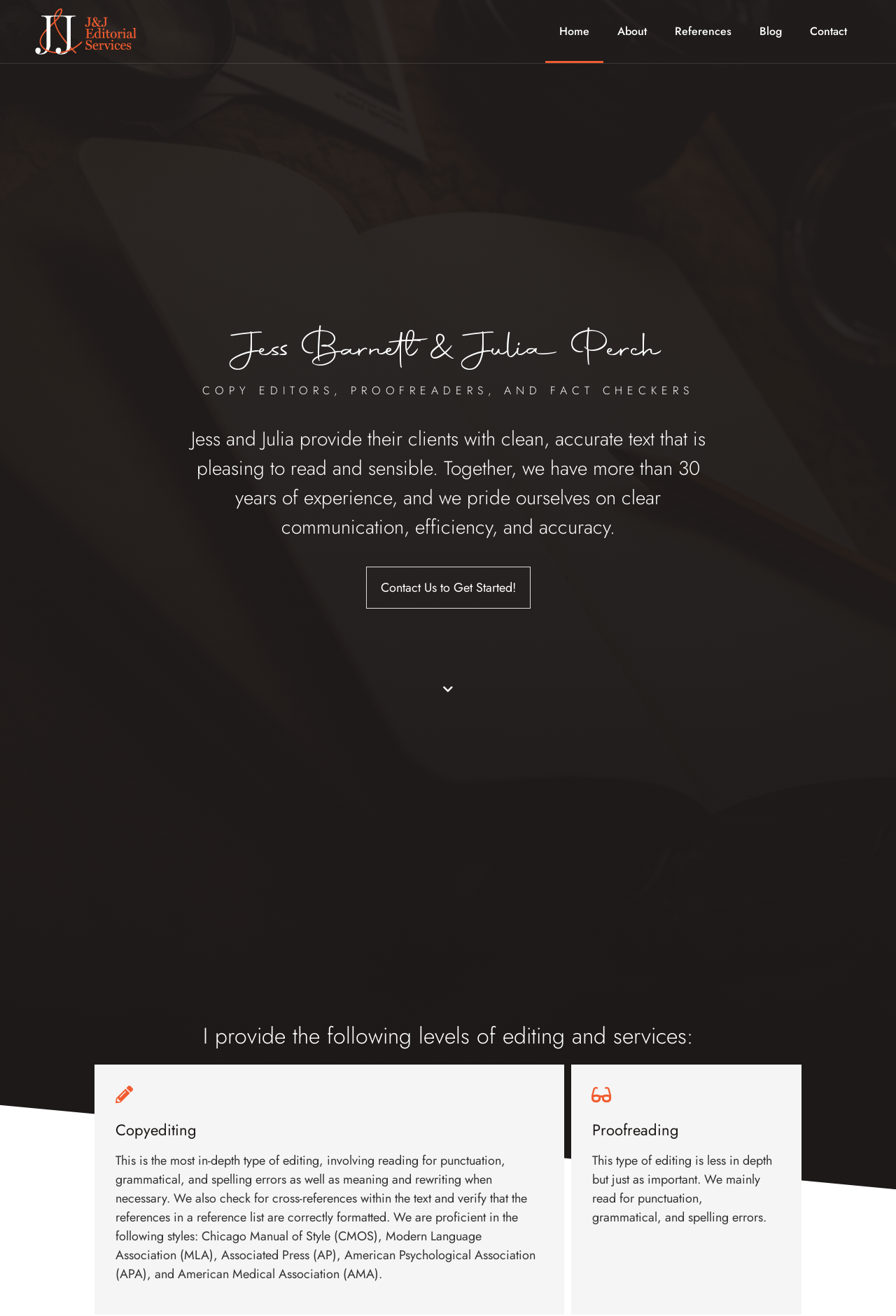Consider the image and give a detailed and elaborate answer to the question: 
What is the difference between copyediting and proofreading?

Based on the webpage, copyediting is a more in-depth type of editing involving reading for punctuation, grammatical, and spelling errors as well as meaning and rewriting when necessary, whereas proofreading is less in-depth and mainly involves reading for punctuation, grammatical, and spelling errors.